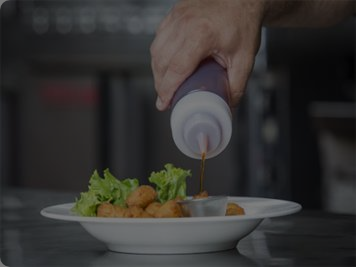Provide a one-word or brief phrase answer to the question:
What is the purpose of the blurred background?

To emphasize the foreground